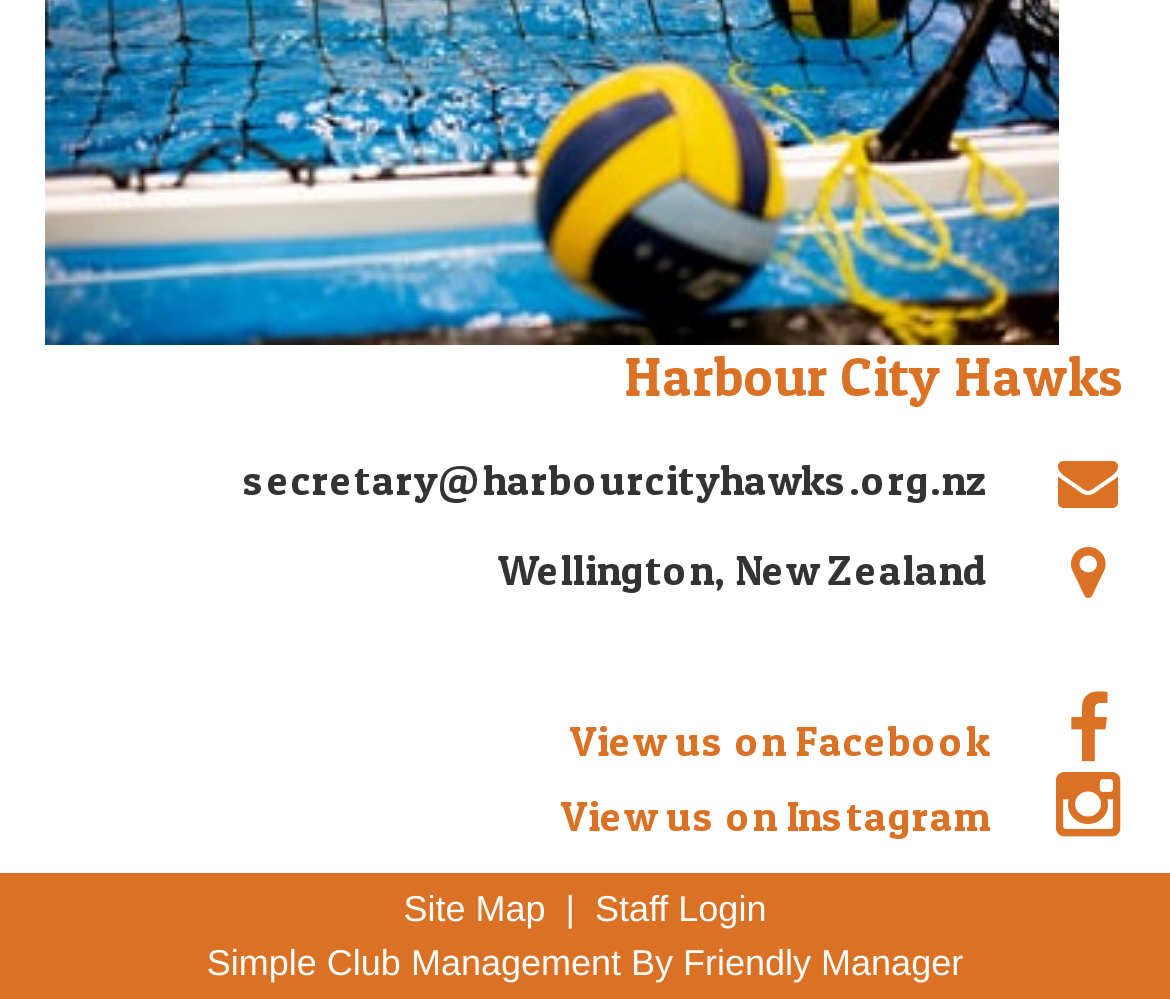How many social media platforms are linked?
Provide a detailed and extensive answer to the question.

I found the links to social media platforms by looking at the link elements with the OCR text 'View us on Facebook' and 'View us on Instagram' which are located at the coordinates [0.487, 0.715, 0.962, 0.766] and [0.479, 0.79, 0.962, 0.841] respectively. There are two social media platforms linked.